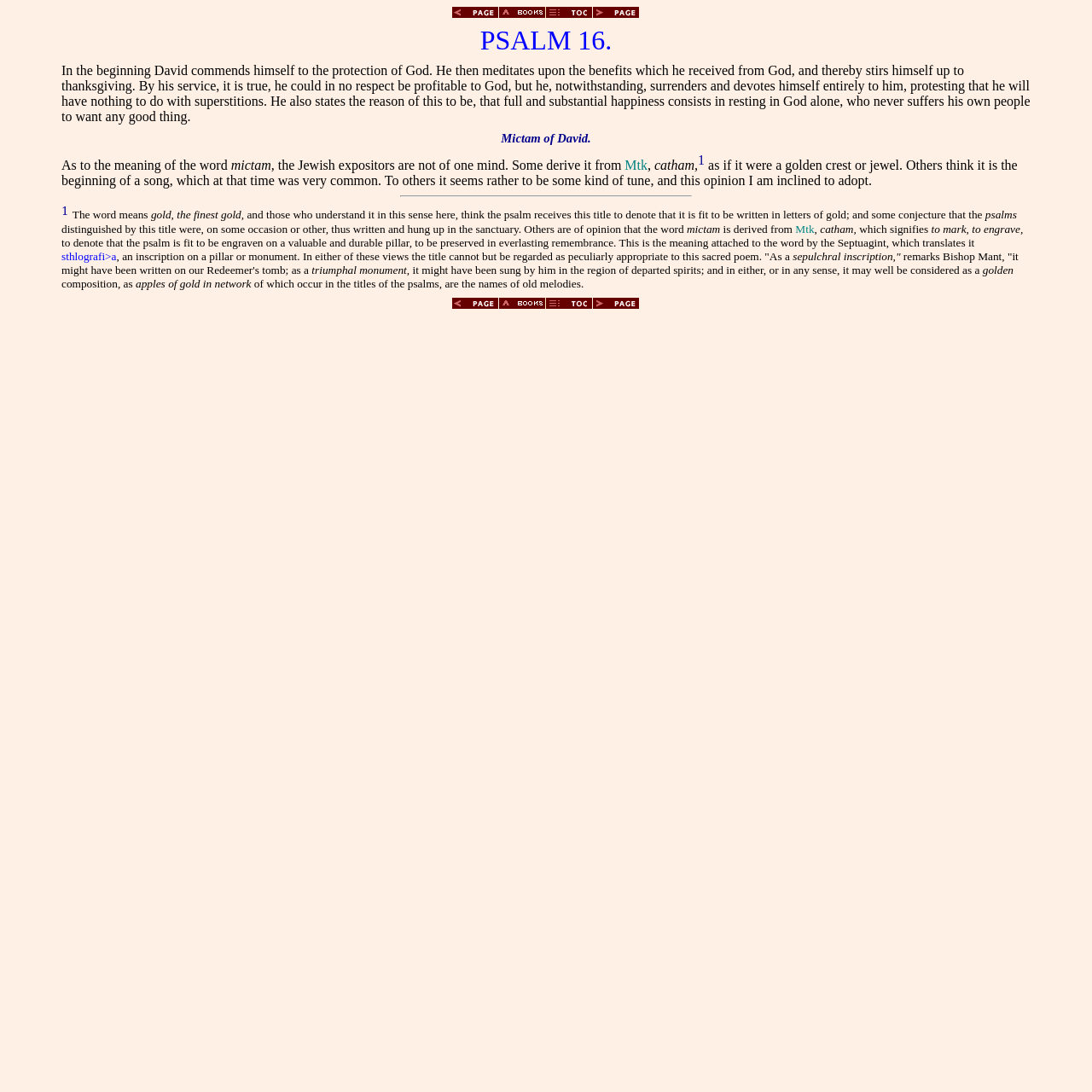What is the meaning of the superscript ''?
Please provide a comprehensive answer based on the visual information in the image.

The superscript '' is likely a footnote indicator, as it is often used to indicate a footnote or a reference to a specific text or scripture, as seen in the link elements at coordinates [0.639, 0.145, 0.645, 0.158] and [0.056, 0.191, 0.063, 0.203].